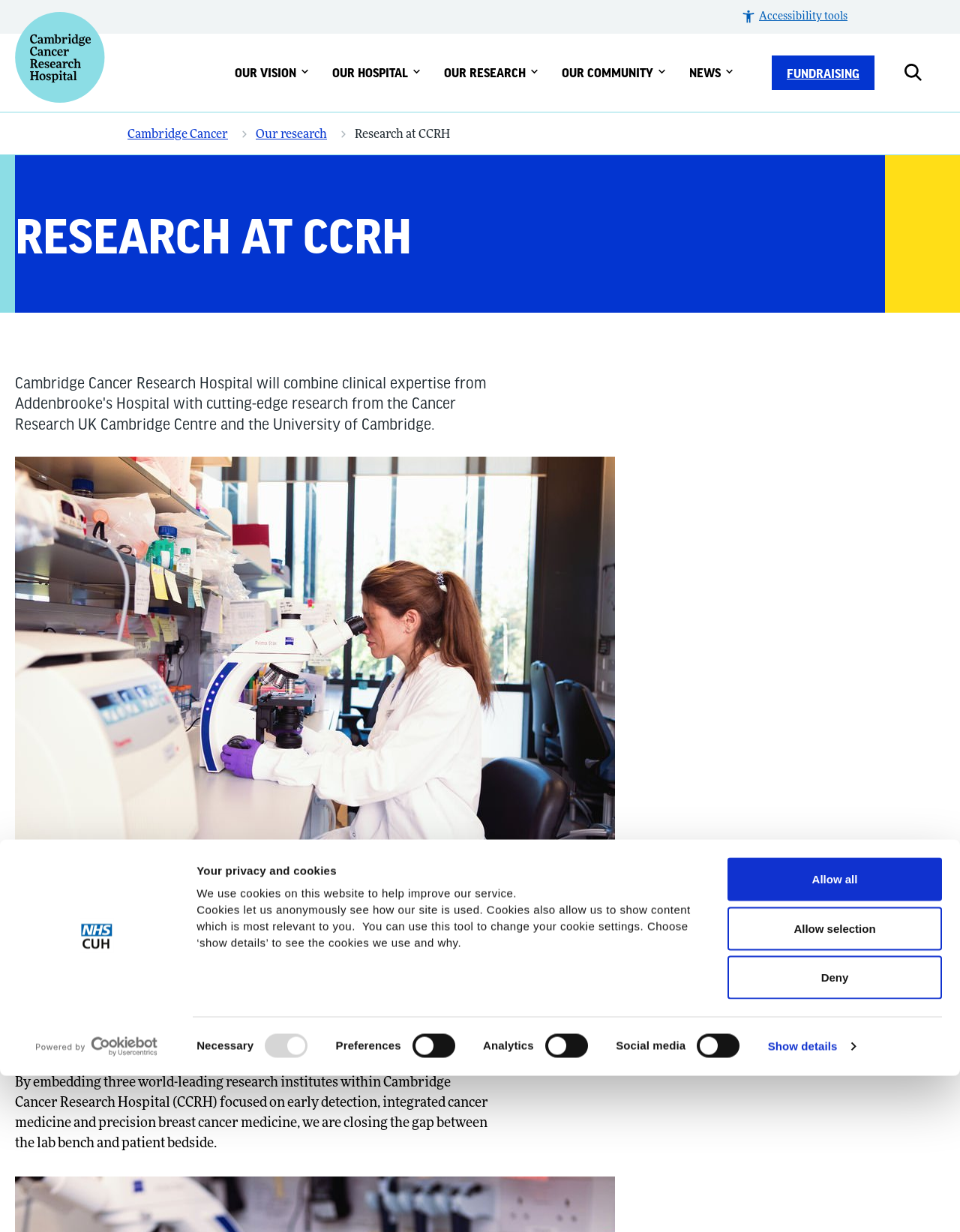What is the goal of the hospital's research?
Can you give a detailed and elaborate answer to the question?

I found the answer by reading the text that says 'We are detecting cancer at its earliest stage and are developing personalised treatments for patients.' This suggests that one of the main goals of the hospital's research is to detect cancer as early as possible.